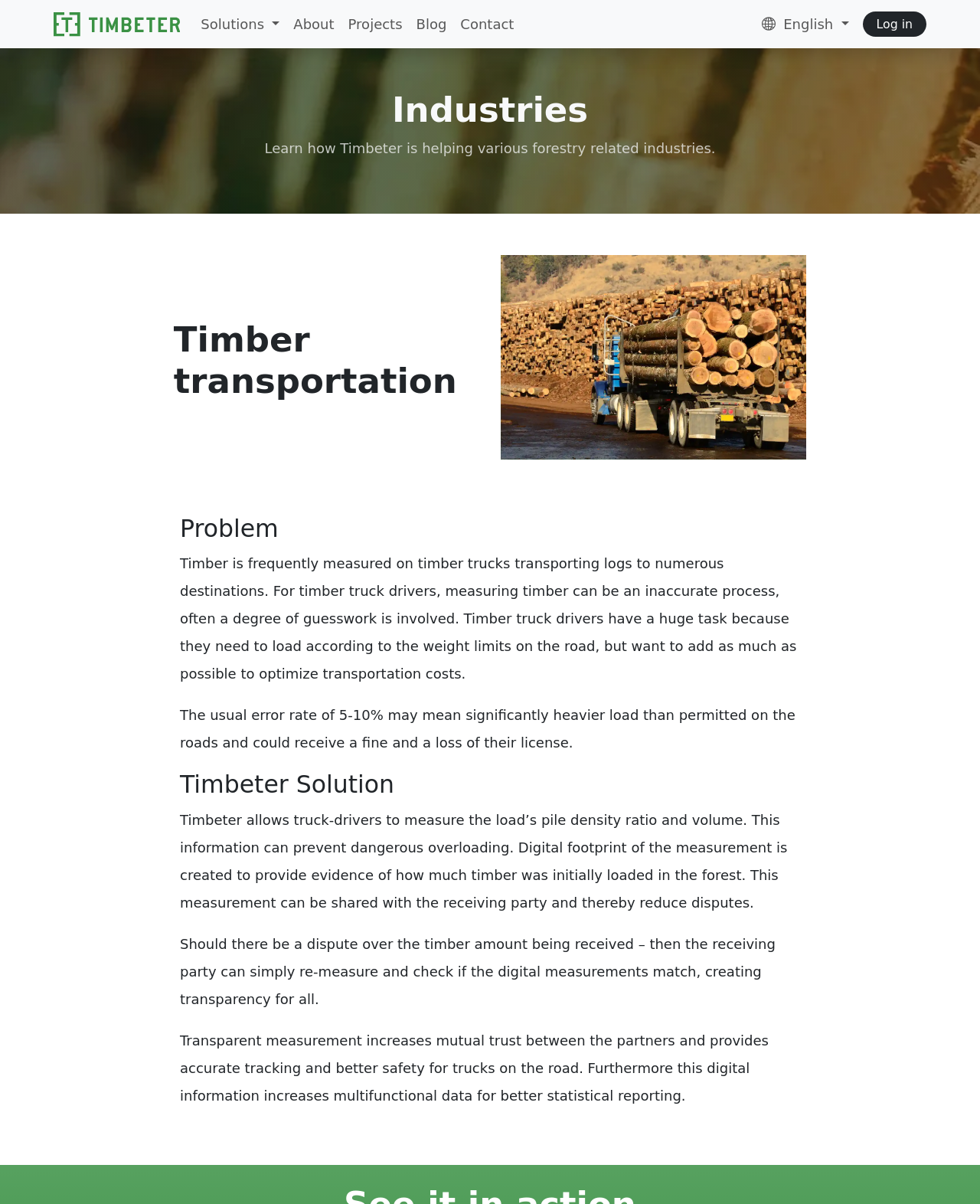What is the purpose of Timbeter?
Answer the question in as much detail as possible.

Based on the webpage content, especially the heading 'Timbeter Solution' and the StaticText 'Timbeter allows truck-drivers to measure the load’s pile density ratio and volume. This information can prevent dangerous overloading.', the purpose of Timbeter is to prevent overloading by providing accurate measurements.